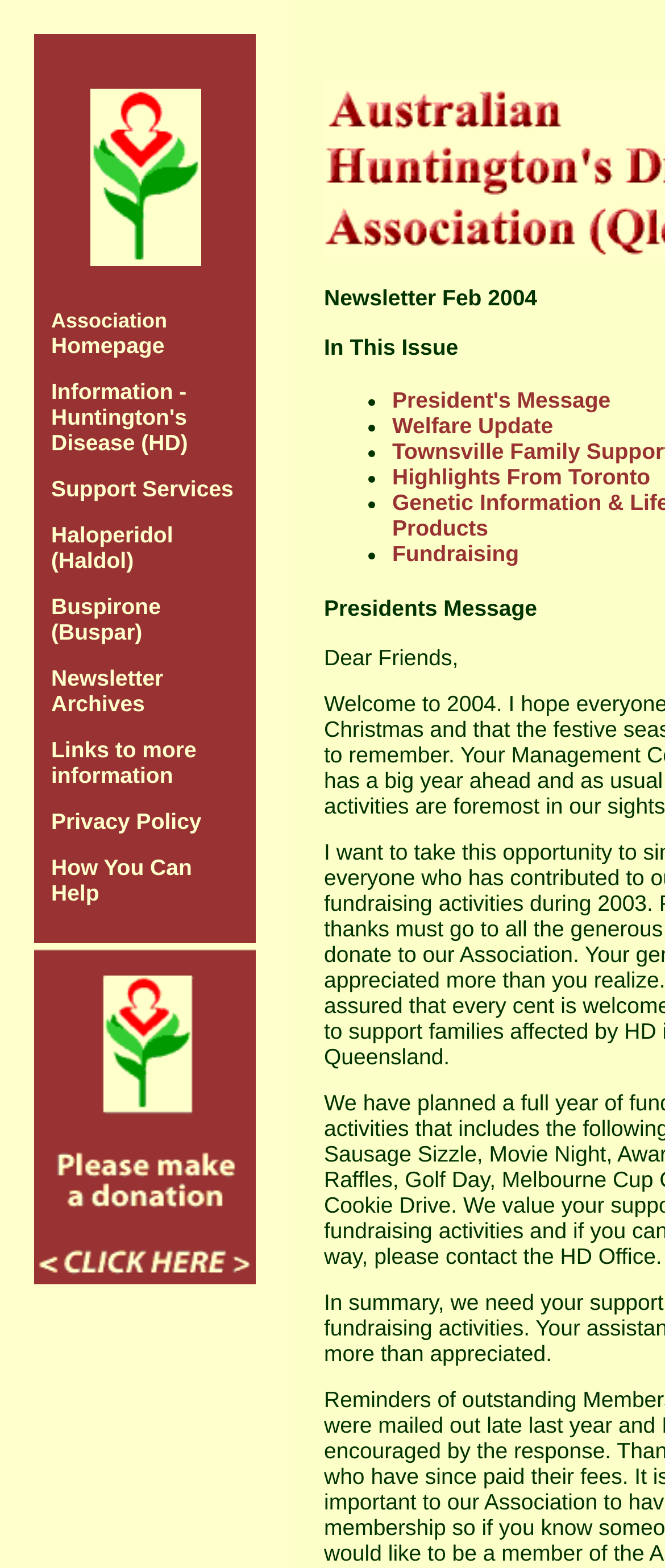What is the purpose of the 'Donation Button'?
Using the image as a reference, give an elaborate response to the question.

The 'Donation Button' is likely used to allow users to make a donation to the Huntington's Disease Association, although the exact purpose is not explicitly stated on the webpage.